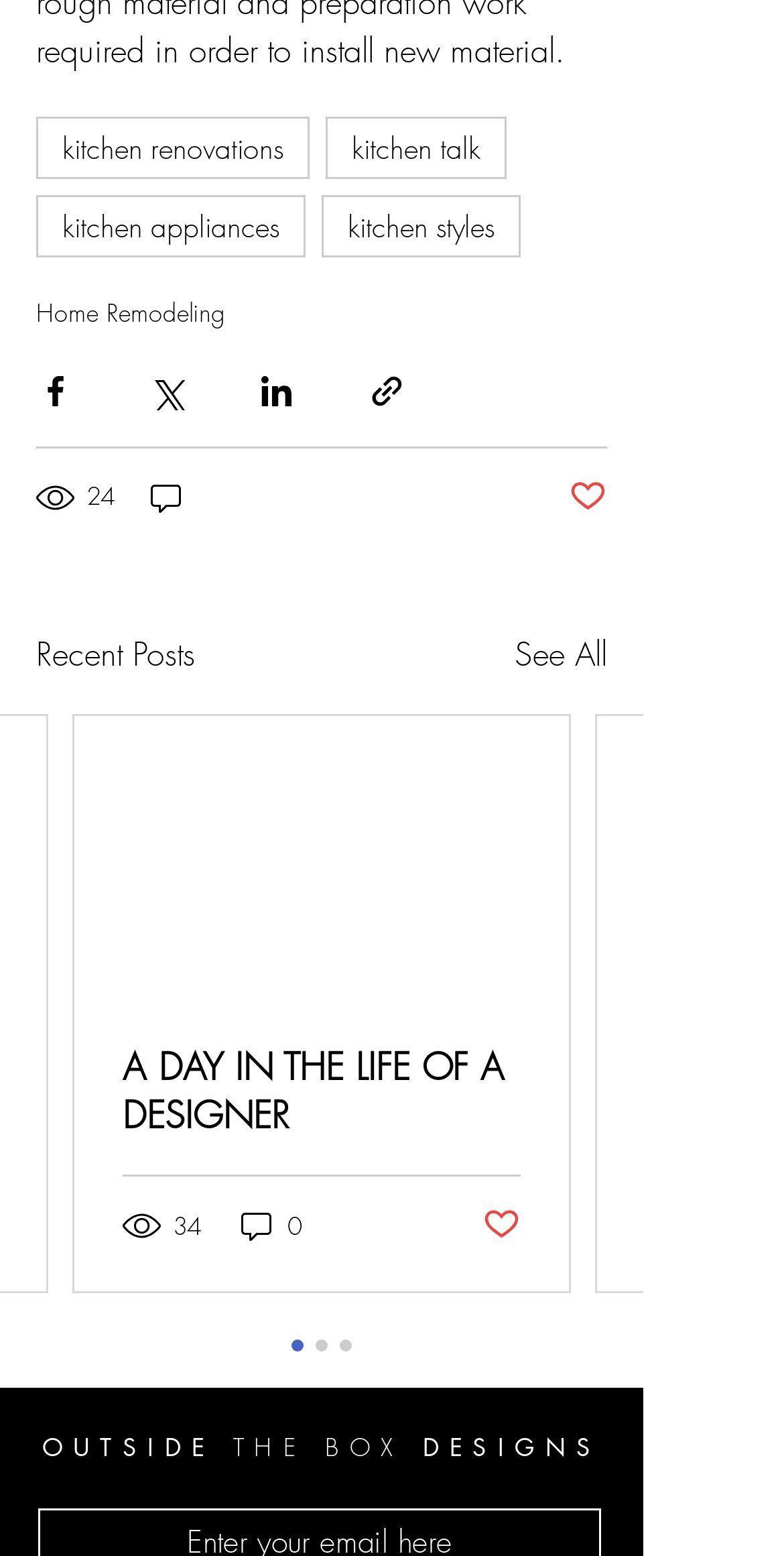Specify the bounding box coordinates of the area to click in order to execute this command: 'Share via Facebook'. The coordinates should consist of four float numbers ranging from 0 to 1, and should be formatted as [left, top, right, bottom].

[0.046, 0.239, 0.095, 0.263]